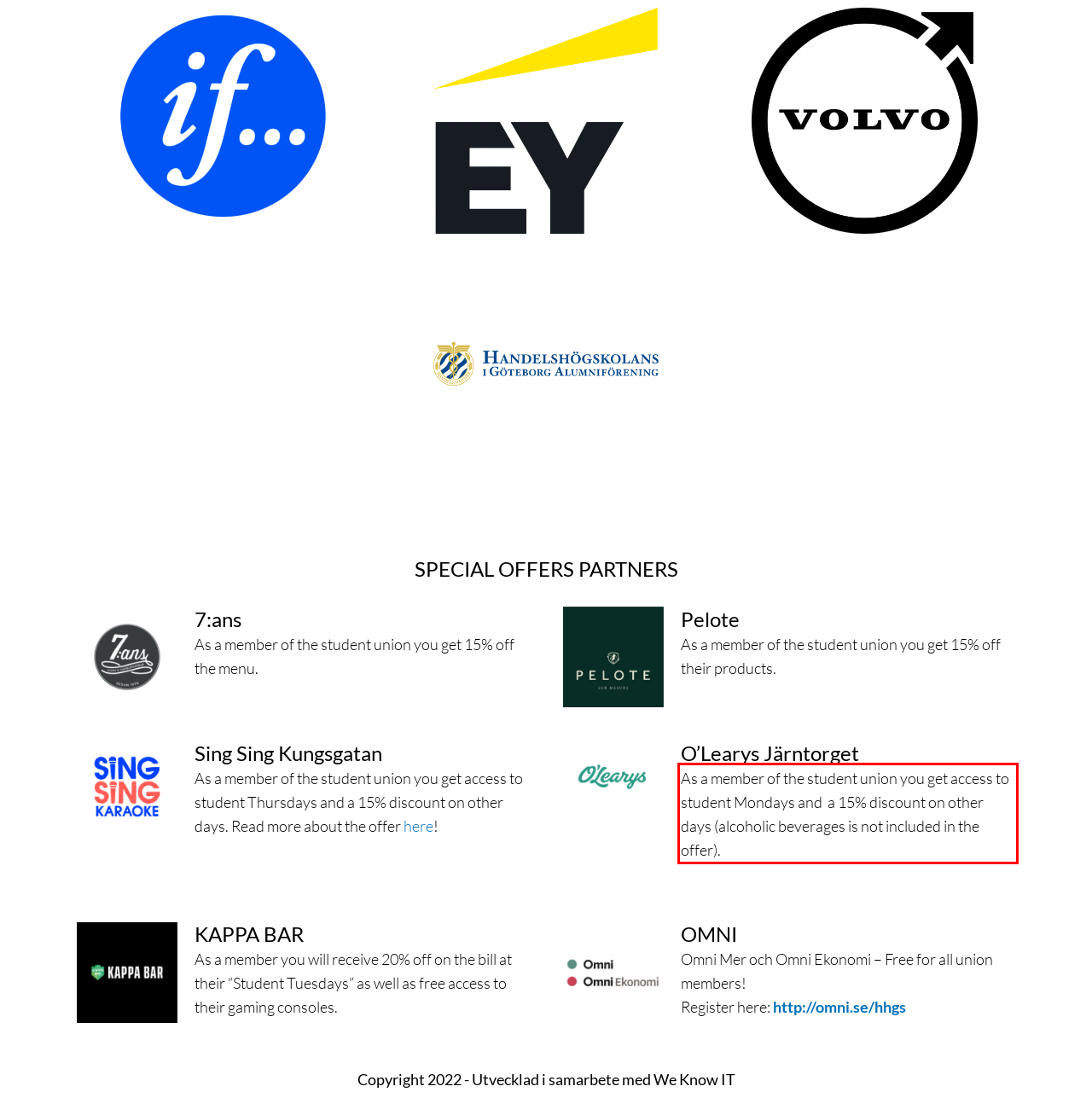You are given a screenshot with a red rectangle. Identify and extract the text within this red bounding box using OCR.

As a member of the student union you get access to student Mondays and a 15% discount on other days (alcoholic beverages is not included in the offer).